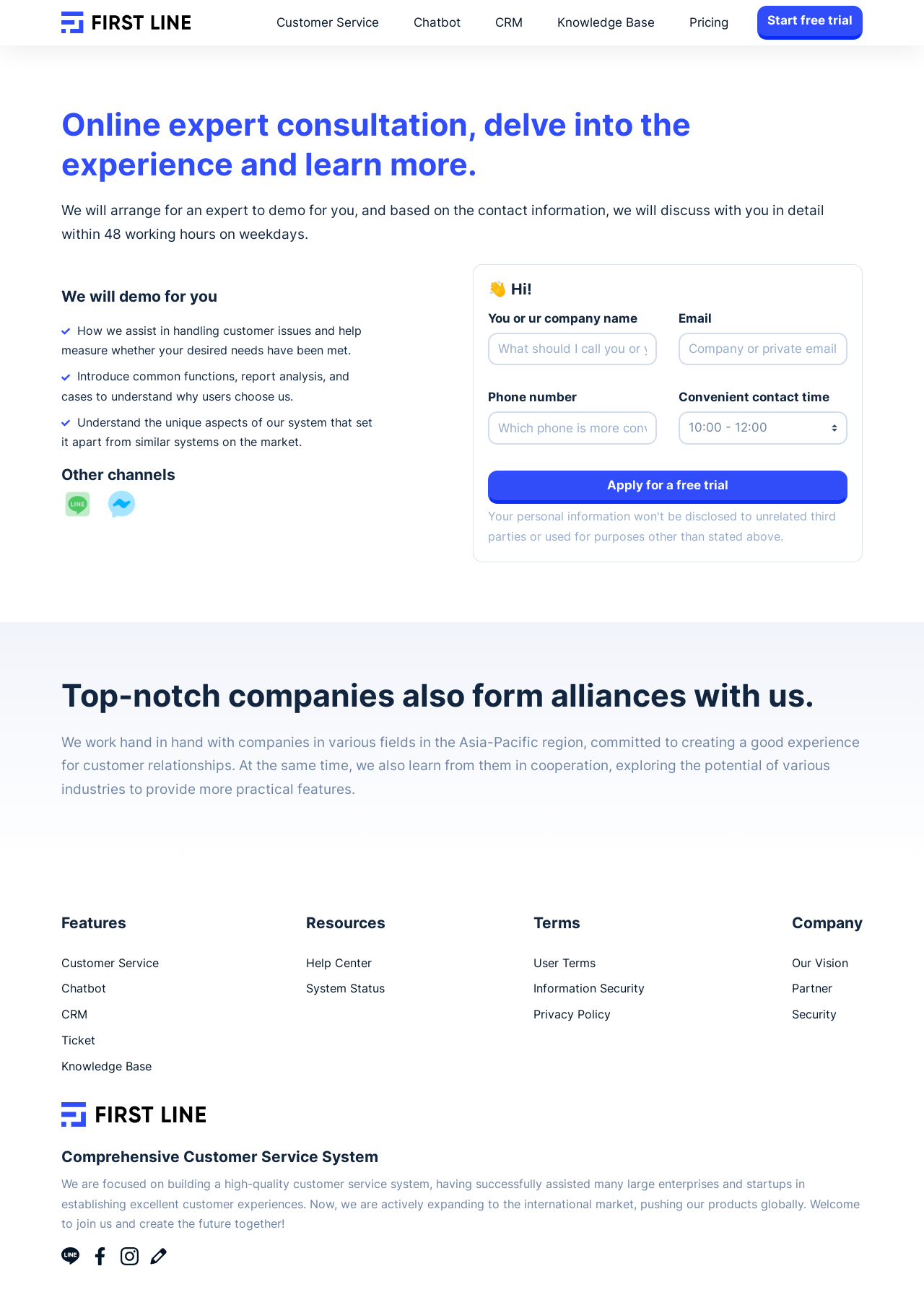Please answer the following question using a single word or phrase: 
How many contact methods are provided?

4